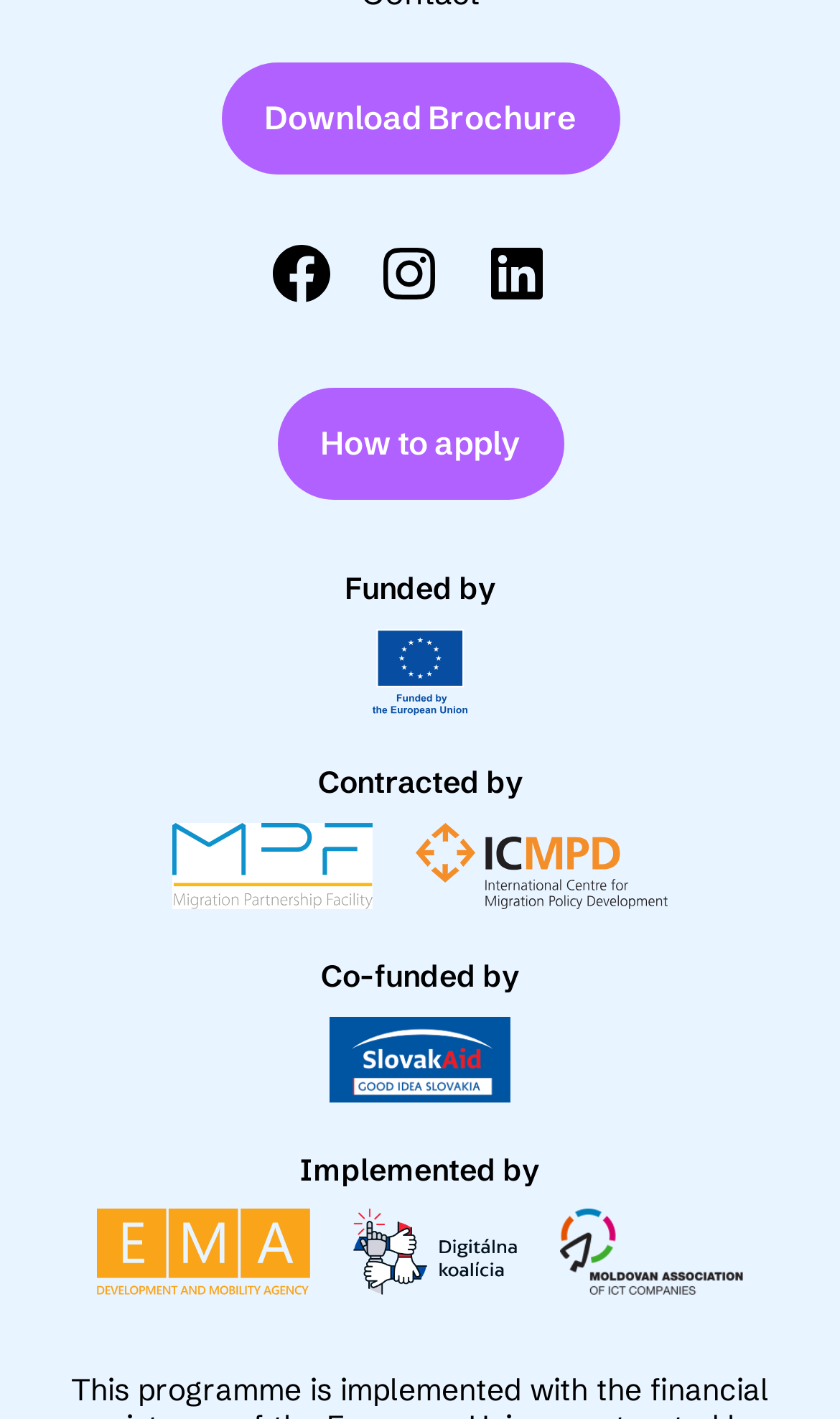Determine the bounding box of the UI element mentioned here: "LinkedIn". The coordinates must be in the format [left, top, right, bottom] with values ranging from 0 to 1.

[0.574, 0.195, 0.656, 0.223]